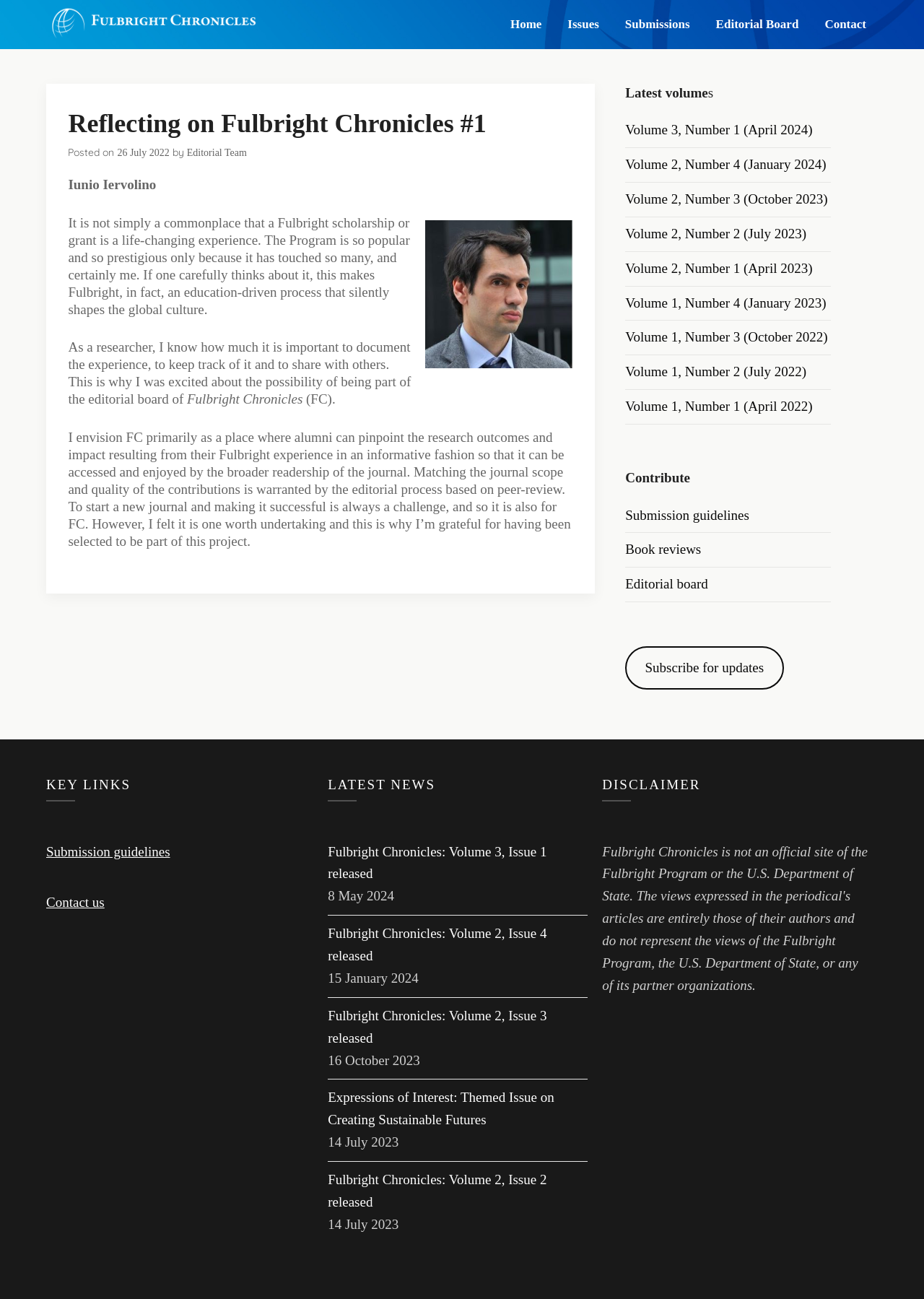Who is the author of the article?
Please use the image to provide a one-word or short phrase answer.

Iunio Iervolino